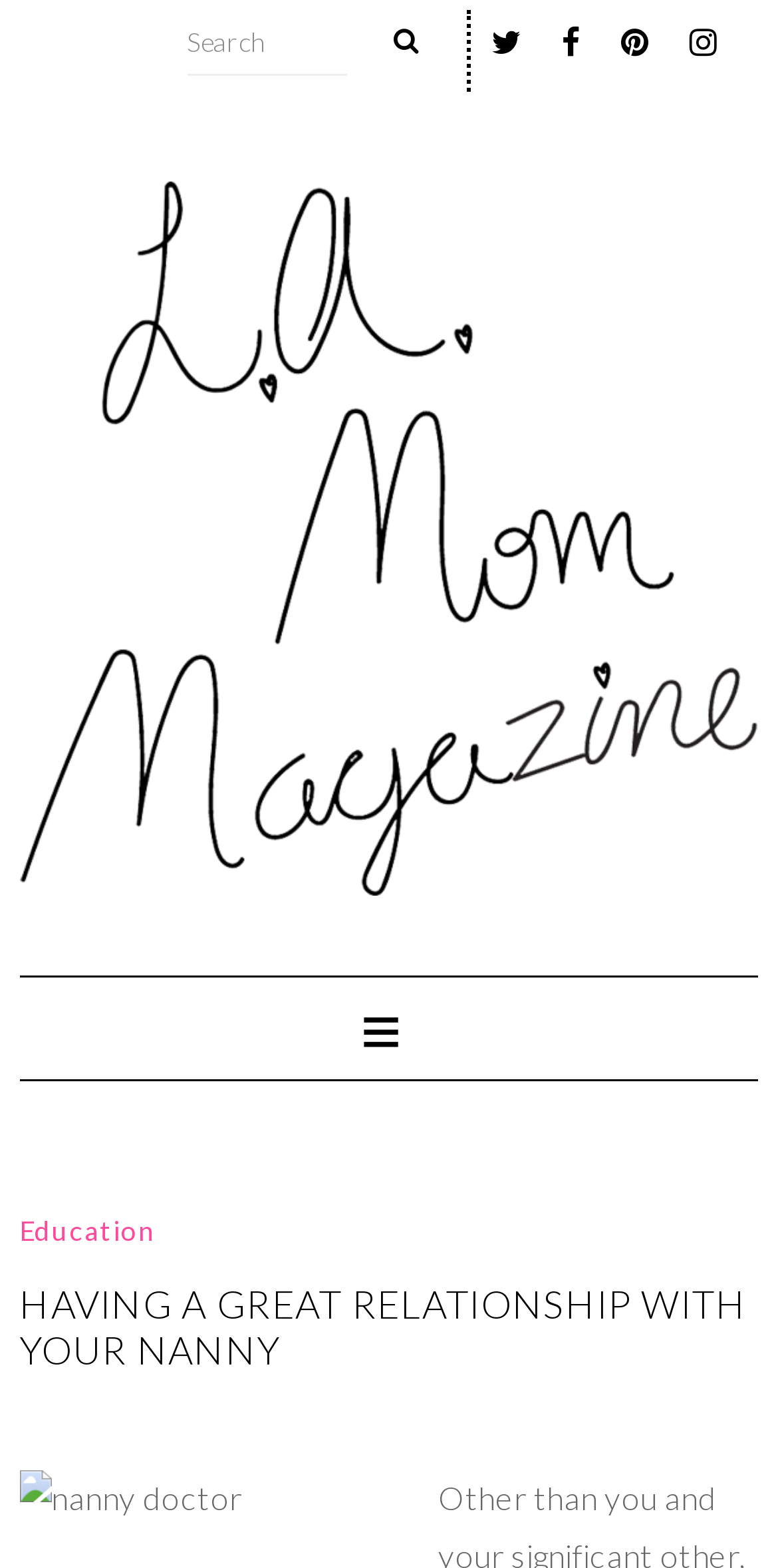Give a one-word or one-phrase response to the question:
What is the name of the magazine?

Los Angeles Mom Magazine